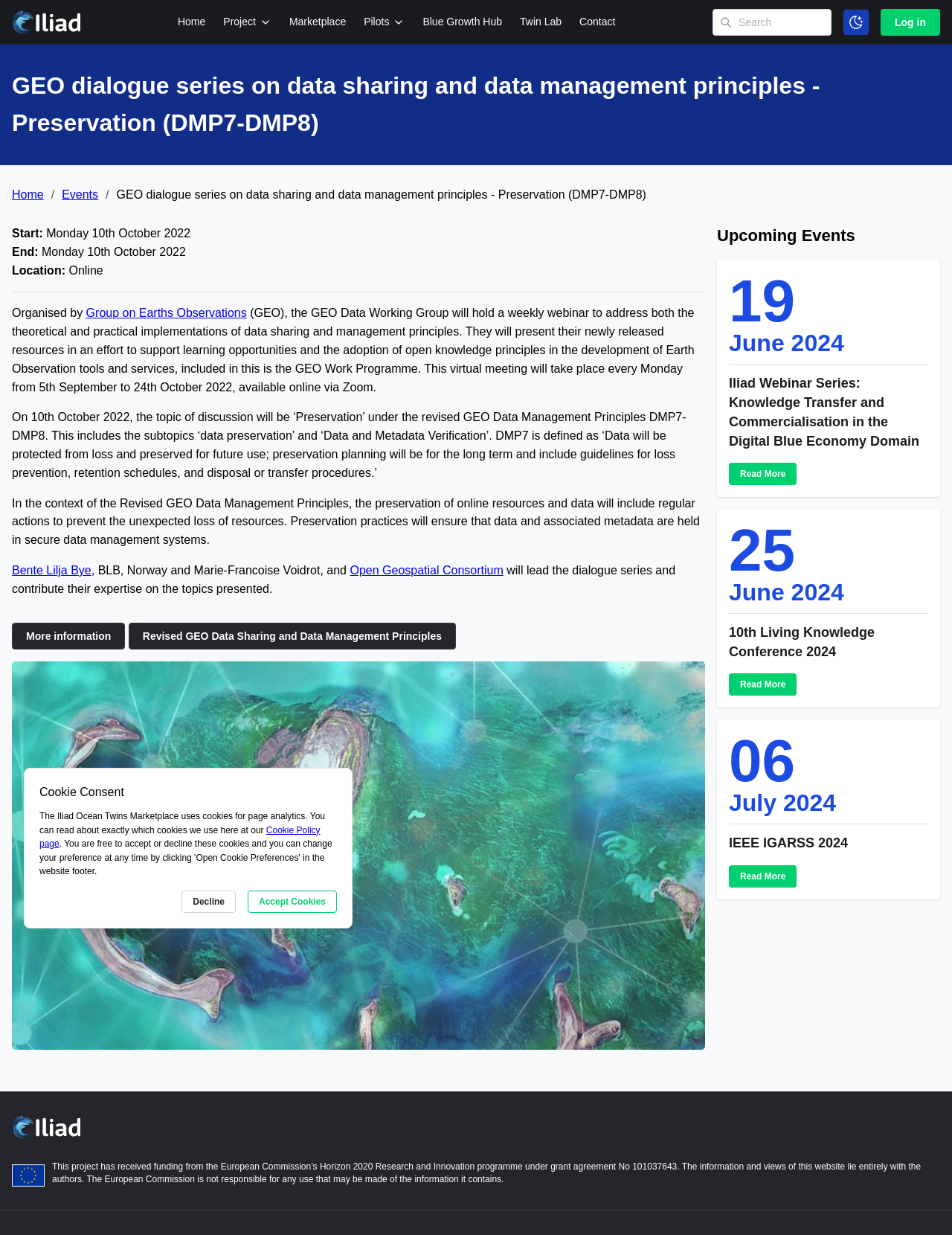What is the location of the virtual meeting?
Using the image as a reference, answer with just one word or a short phrase.

Online